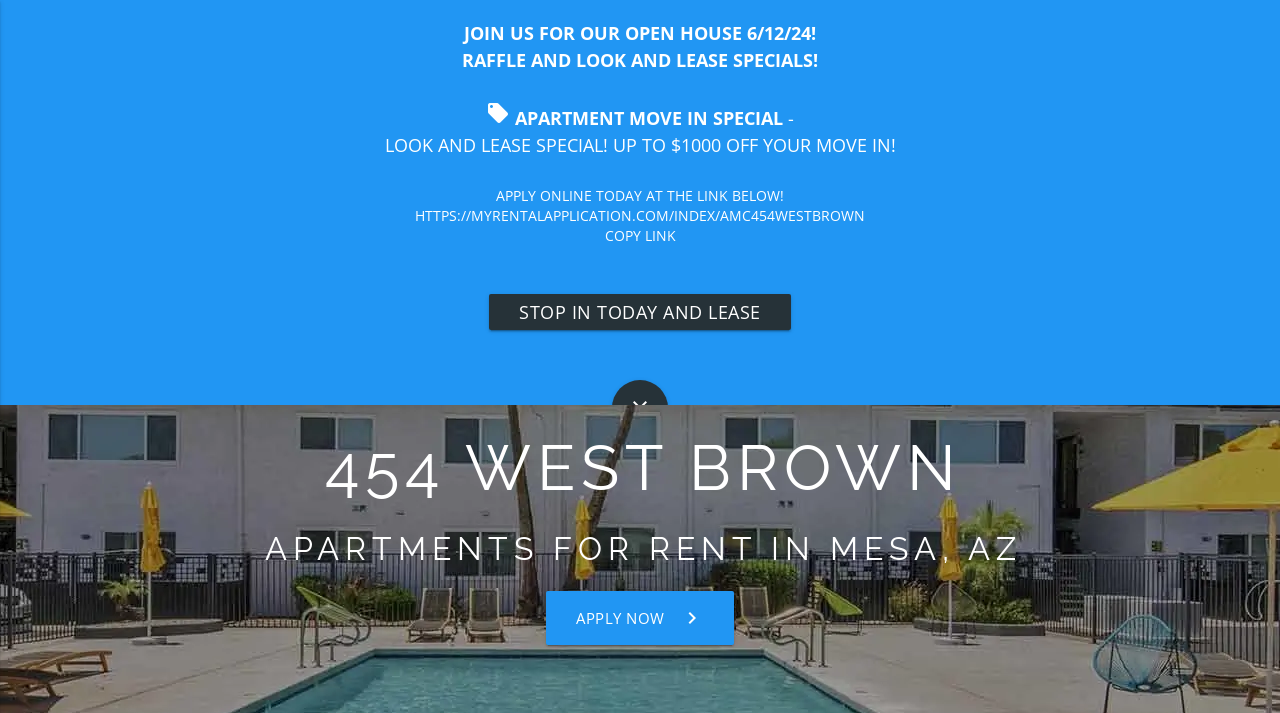Deliver a detailed narrative of the webpage's visual and textual elements.

The webpage is about 454 West Brown Apartments in Mesa, AZ, and it appears to be a rental property website. At the top, there is a prominent announcement about an open house event on 6/12/24 with raffle and look-and-lease specials. Below this, there is a section highlighting an apartment move-in special with up to $1000 off, along with a call-to-action to apply online today.

On the top-left corner, there is a navigation menu with links to different sections of the website, including Home, Floor Plans, Gallery, Amenities, Neighborhood, Contact, Reviews, and Schedule a Tour. Next to this menu, there is a section with the apartment complex's logo, phone number, and address.

On the right side of the page, there are several links and icons, including a link to apply online, a location icon with the address, a directions icon to map the location, a FAQ link, and a search icon to search for apartments.

In the middle of the page, there is a large heading that reads "454 WEST BROWN APARTMENTS FOR RENT IN MESA, AZ". Below this, there is a call-to-action button to apply now.

There are a total of 7 links in the top navigation menu, 5 icons on the right side, and 2 headings in the middle of the page. The overall layout is organized, with clear headings and concise text.